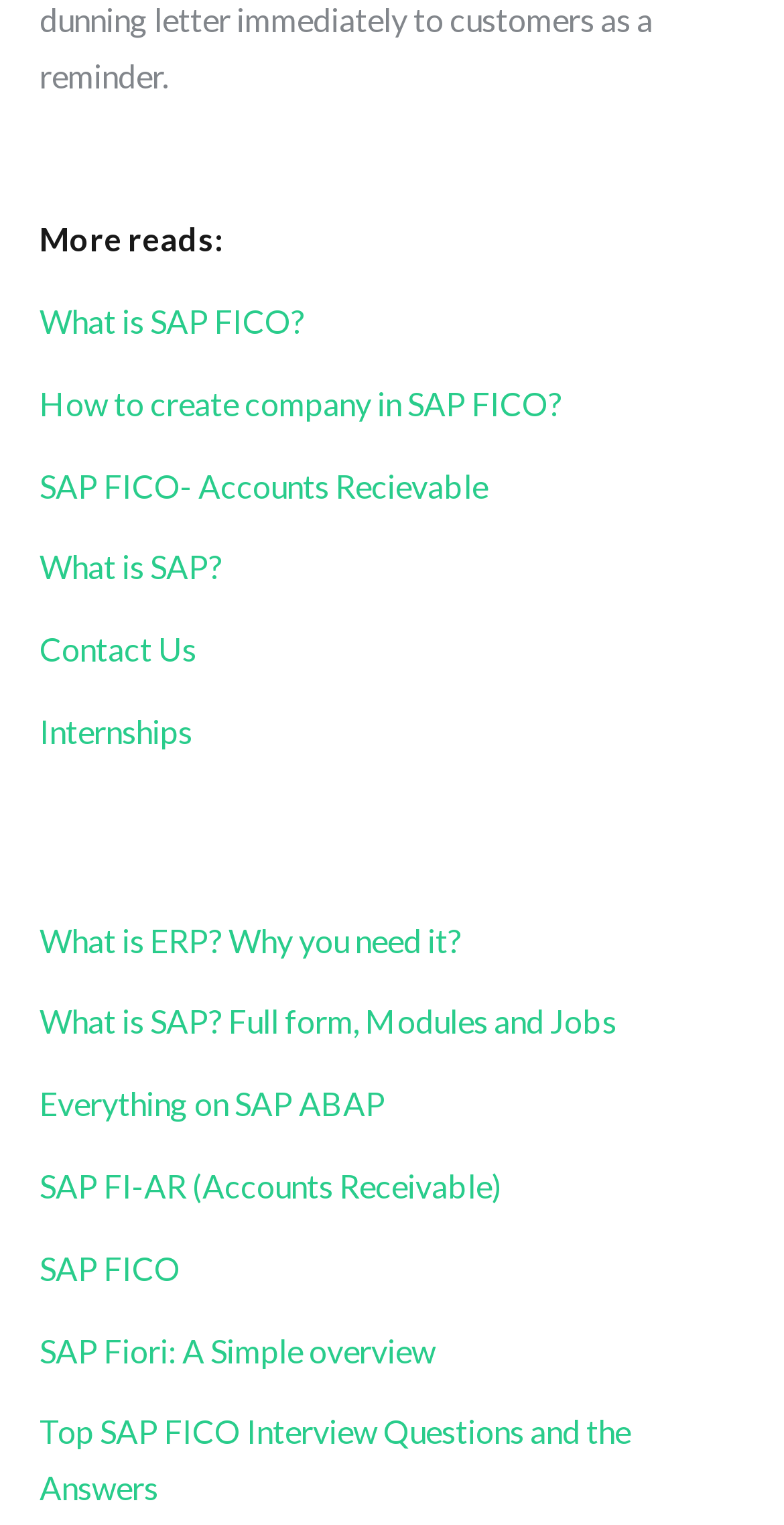Highlight the bounding box of the UI element that corresponds to this description: "back to news".

None